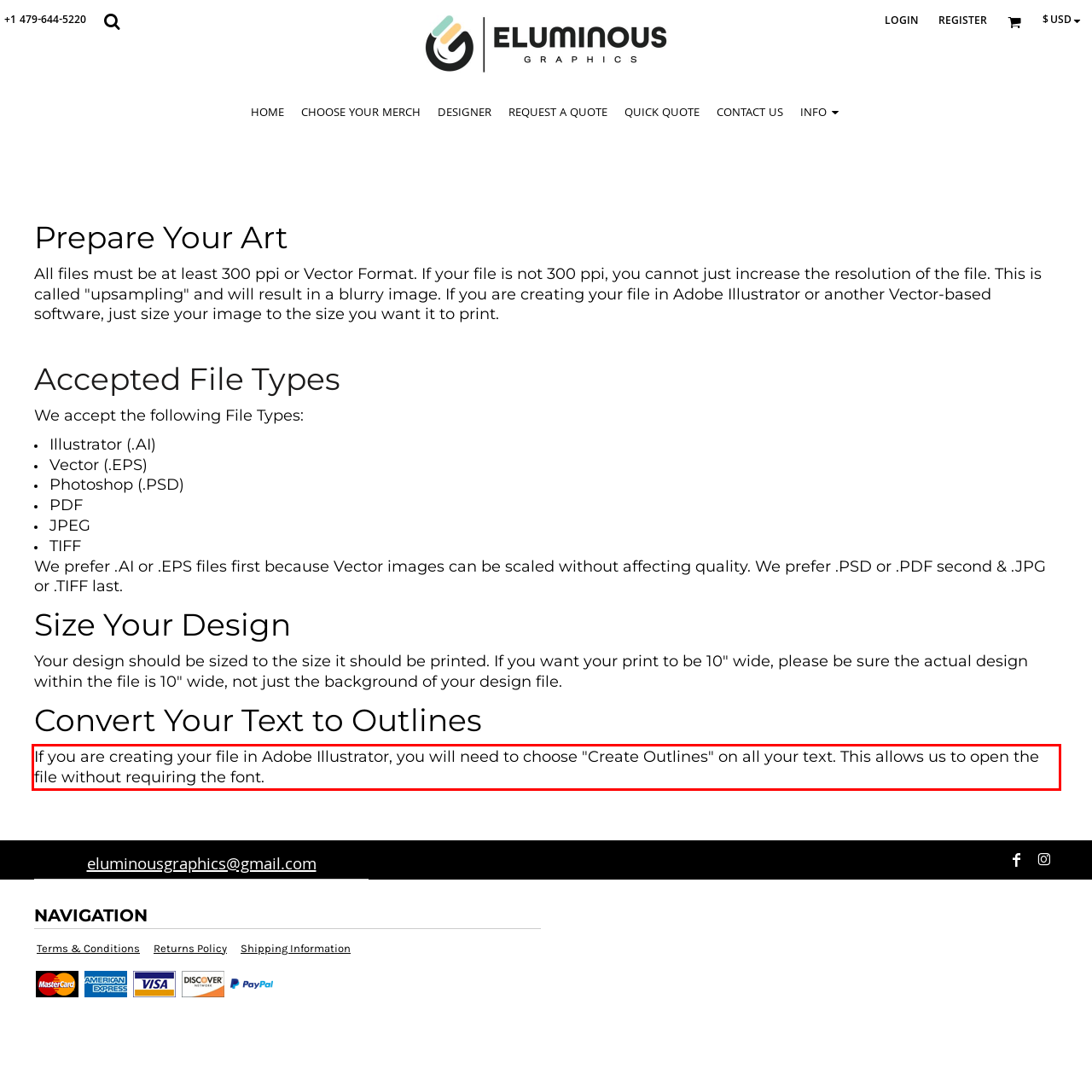Please use OCR to extract the text content from the red bounding box in the provided webpage screenshot.

If you are creating your file in Adobe Illustrator, you will need to choose "Create Outlines" on all your text. This allows us to open the file without requiring the font.